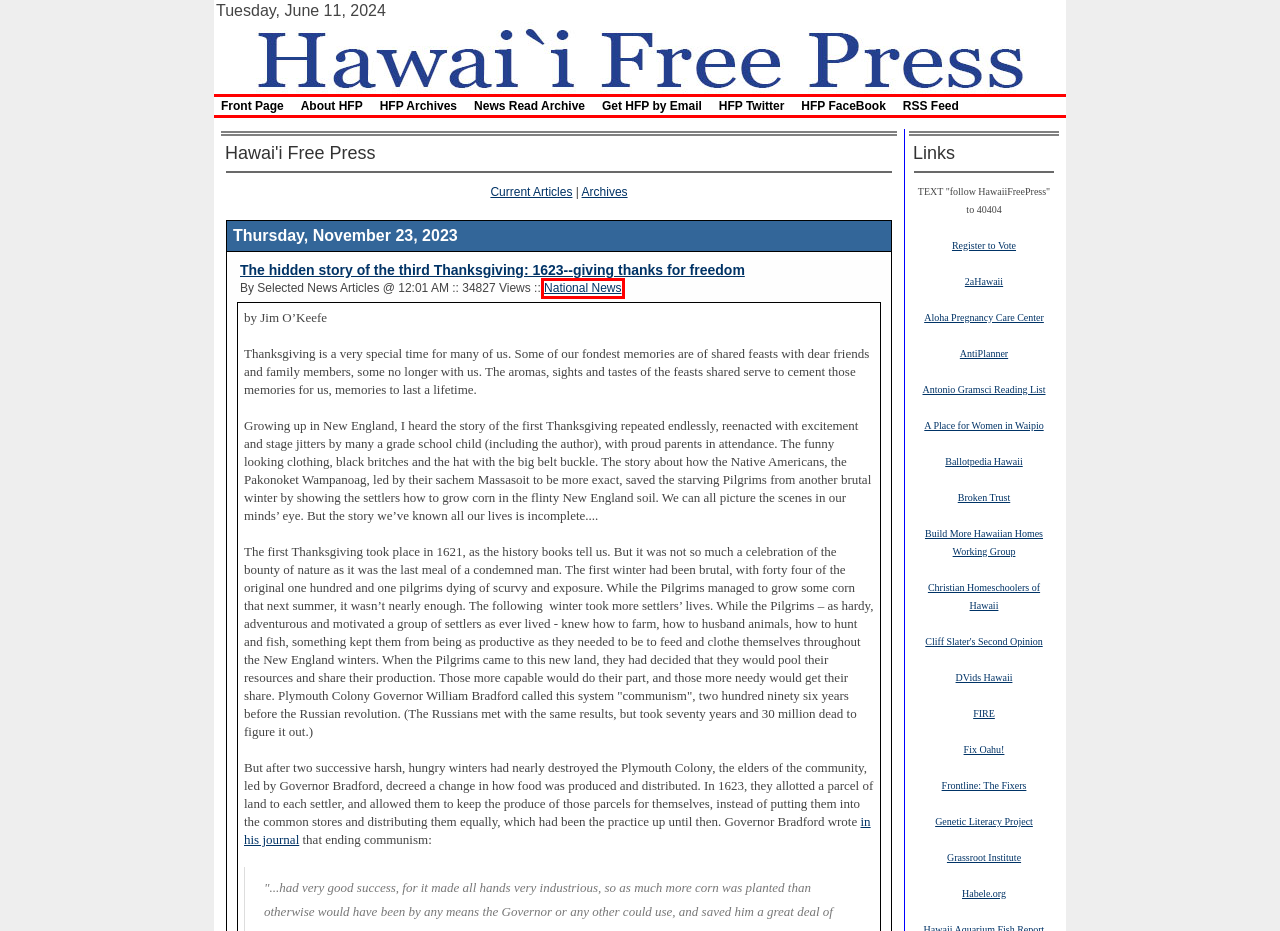Look at the given screenshot of a webpage with a red rectangle bounding box around a UI element. Pick the description that best matches the new webpage after clicking the element highlighted. The descriptions are:
A. Hawaii Free Press Front Page
B. Antonio Gramsci Reading List > Hawaii Free Press
C. DVIDS - Search - hawaii
D. Pregnancy Counseling | Aloha Pregnancy | Oahu
E. Articles Main > National News
F. Hawaii's Firearm, Shooting, and Hunting Community - 2aHawaii
G. Archives | Articles Main
H. Property: William Bradford, Of Plymouth Plantation 120--21

E